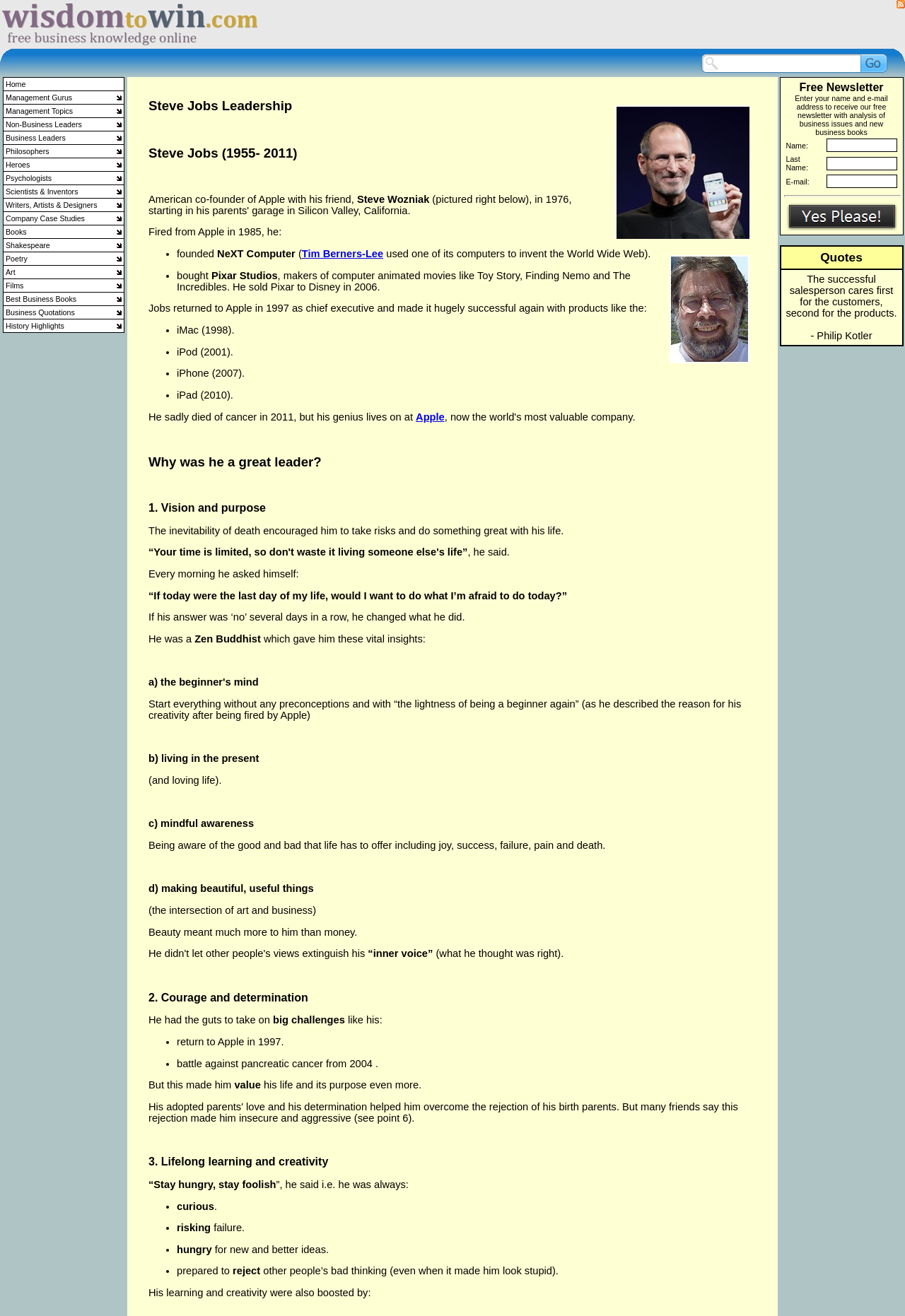Please determine the bounding box coordinates of the area that needs to be clicked to complete this task: 'click on the search button'. The coordinates must be four float numbers between 0 and 1, formatted as [left, top, right, bottom].

[0.951, 0.041, 0.98, 0.055]